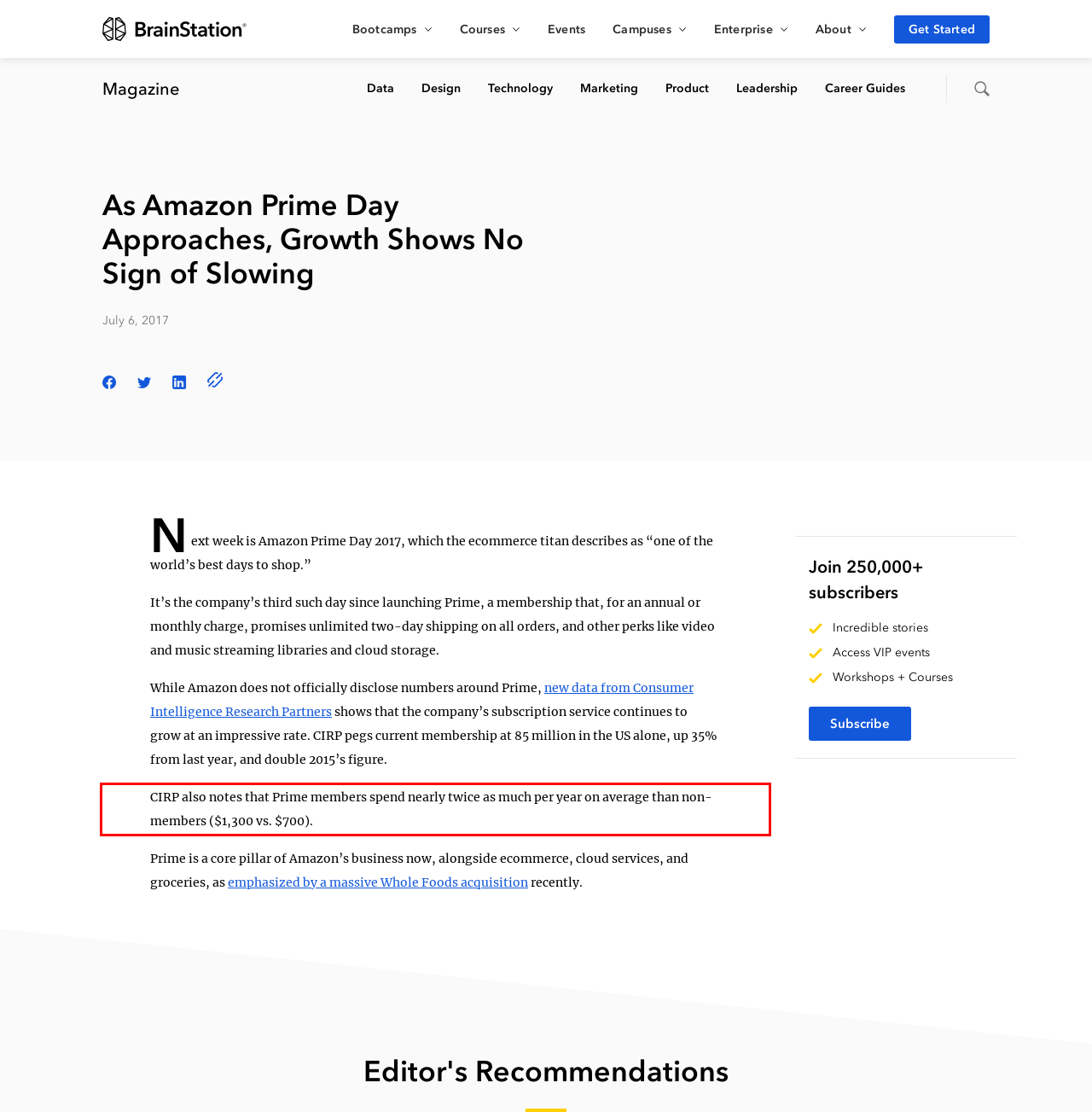Please look at the screenshot provided and find the red bounding box. Extract the text content contained within this bounding box.

CIRP also notes that Prime members spend nearly twice as much per year on average than non-members ($1,300 vs. $700).